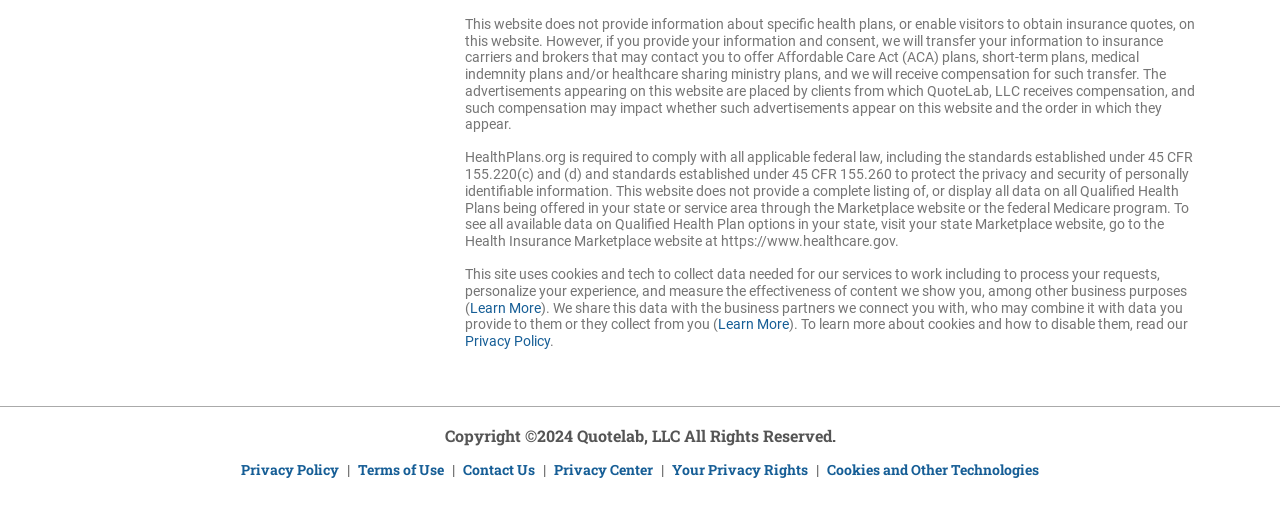What is the purpose of this website?
Refer to the image and provide a detailed answer to the question.

Based on the text on the webpage, it appears that the website is intended to provide information about health plans, although it does not provide a complete listing of all Qualified Health Plans being offered in a user's state or service area. Instead, it seems to connect users with insurance carriers and brokers who may contact them to offer various types of plans.